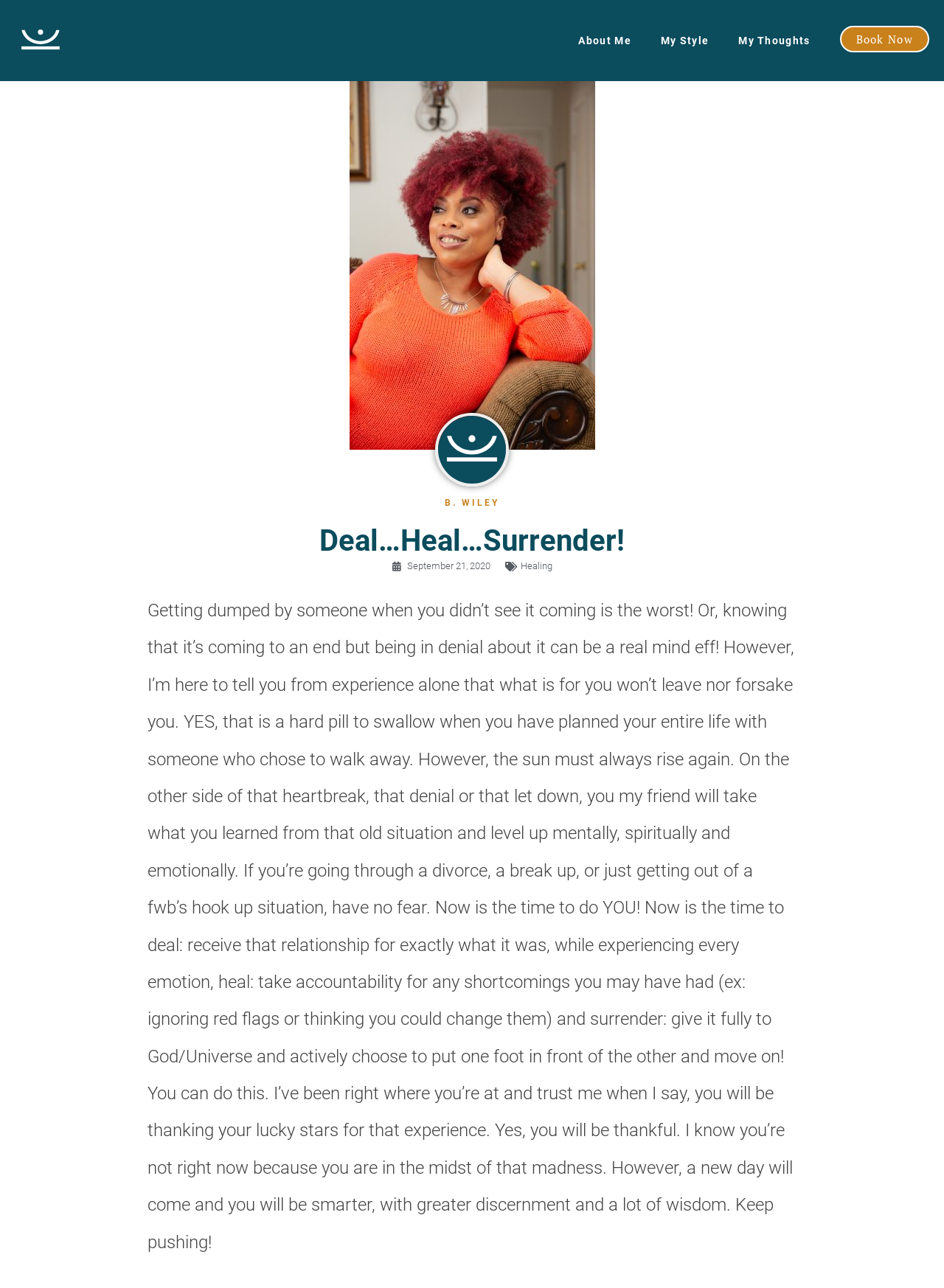Write a detailed summary of the webpage, including text, images, and layout.

The webpage is titled "Deal…Heal…Surrender! – MyMentor" and features a prominent heading with the same title at the top center of the page. Below the title, there is a large image of a person, likely the author or mentor, taking up a significant portion of the top section of the page.

At the top right corner, there are five links: "About Me", "My Style", "My Thoughts", and "Book Now", which are likely navigation links to other sections of the website. Above these links, there is a smaller image with the text "ME FDD D".

The main content of the page is a lengthy paragraph of text that takes up most of the page's real estate. The text is a personal and introspective passage about dealing with heartbreak, healing, and surrendering. It offers words of encouragement and advice to readers who may be going through a similar experience.

To the left of the main text, there is a heading that reads "B. WILEY", which may be the author's name. Below this heading, there is a link to a specific date, "September 21, 2020", and another link to the topic "Healing".

Overall, the webpage has a personal and reflective tone, with a focus on self-improvement and healing. The use of images and headings helps to break up the text and create a visually appealing layout.